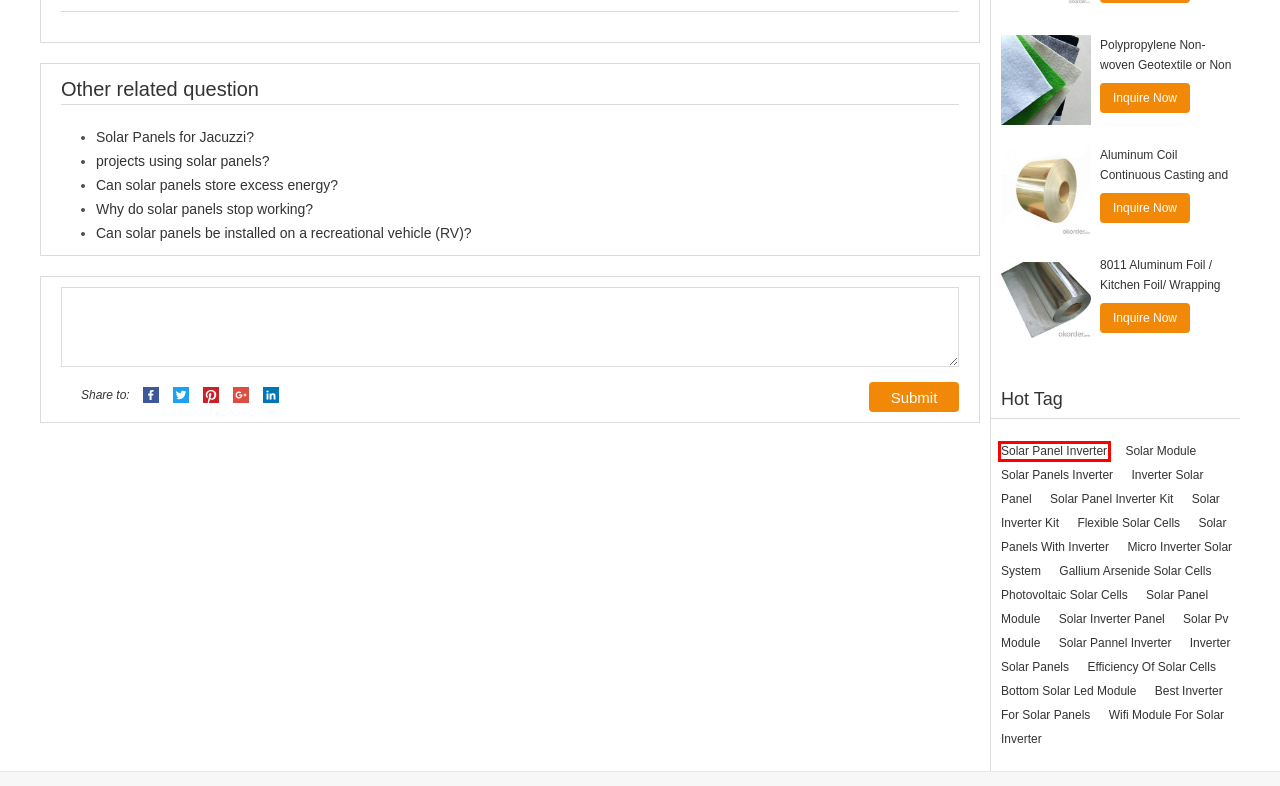You are given a screenshot of a webpage within which there is a red rectangle bounding box. Please choose the best webpage description that matches the new webpage after clicking the selected element in the bounding box. Here are the options:
A. Wholesale Gallium Arsenide Solar Cells Products from China Suppliers
B. Wholesale Solar Pannel Inverter Products from China Suppliers
C. Wholesale Solar Panel Inverter Products from China Suppliers
D. Wholesale Flexible Solar Cells Products from China Suppliers
E. Wholesale Efficiency Of Solar Cells Products from China Suppliers
F. Wholesale Inverter Solar Panel Products from China Suppliers
G. Aluminum Coil Continuous Casting and Direct Casting real-time quotes, last-sale prices - Okorder.com
H. Wholesale Inverter Solar Panels Products from China Suppliers

C